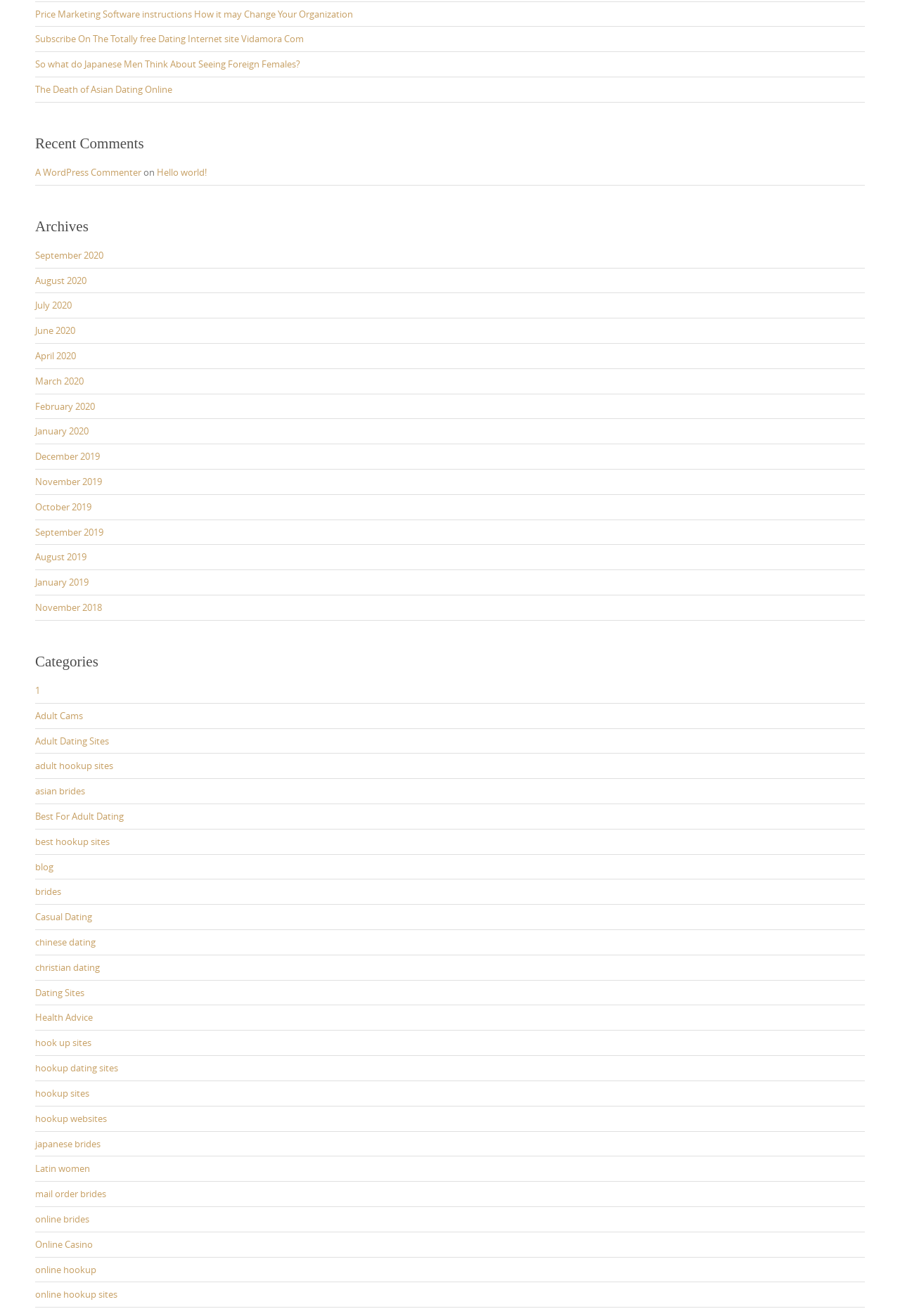How many comments are listed under the 'Recent Comments' heading?
Based on the image content, provide your answer in one word or a short phrase.

1